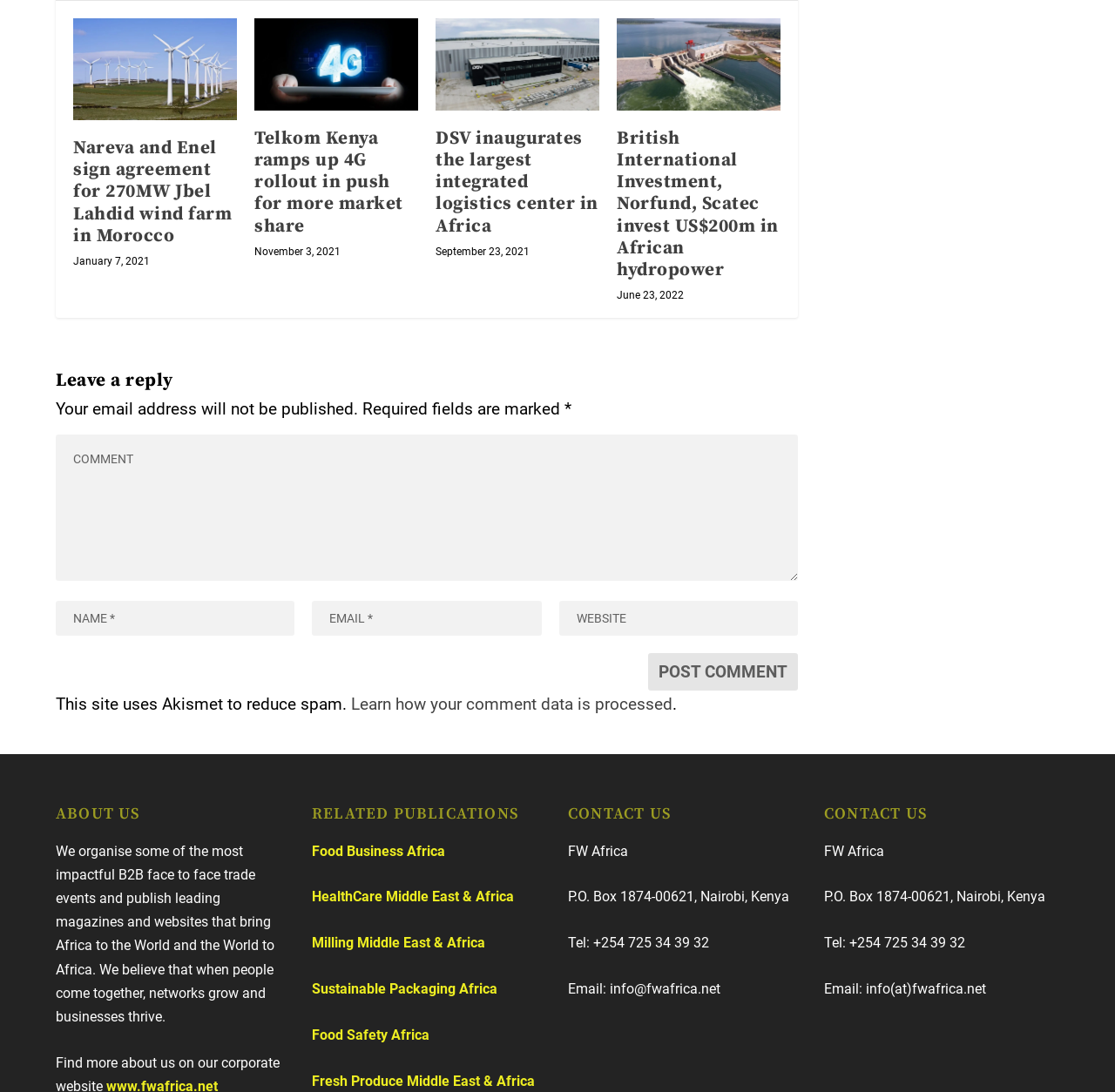Answer the question below using just one word or a short phrase: 
What is the date of the second news article?

November 3, 2021